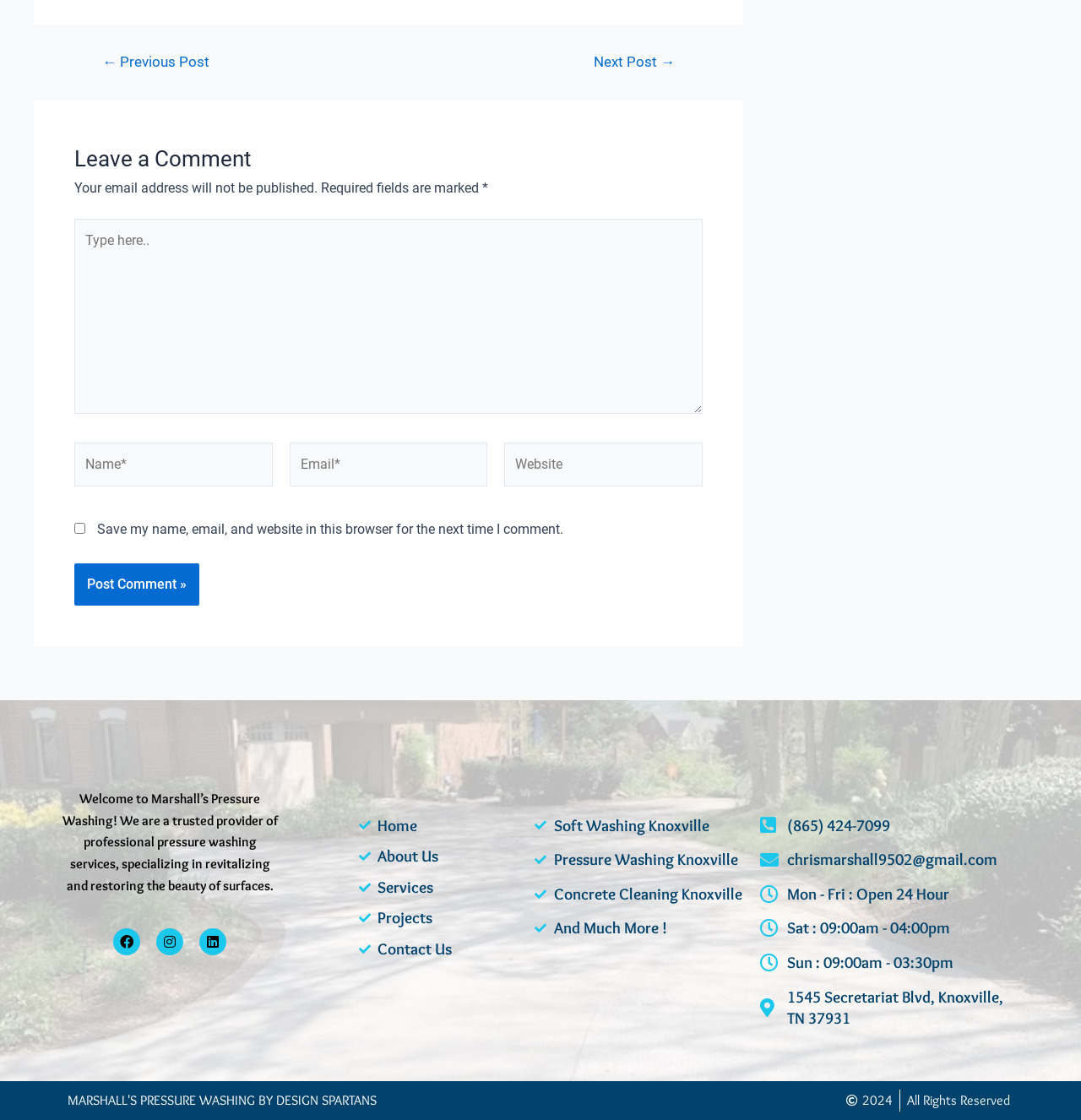Can you pinpoint the bounding box coordinates for the clickable element required for this instruction: "Visit the home page"? The coordinates should be four float numbers between 0 and 1, i.e., [left, top, right, bottom].

[0.332, 0.728, 0.479, 0.747]